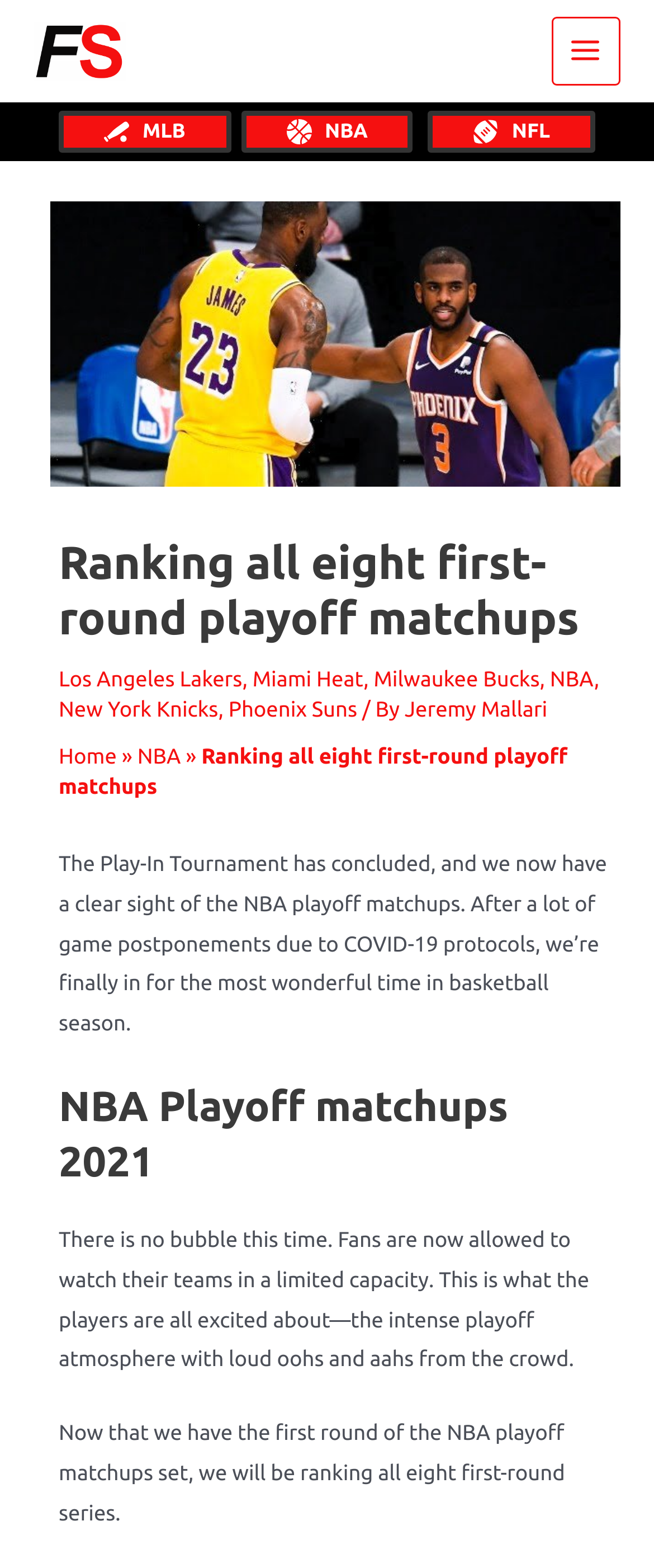Give a complete and precise description of the webpage's appearance.

The webpage is about NBA playoff matchups in 2021, with a focus on ranking the eight first-round series. At the top left corner, there is a logo image, accompanied by a "Main Menu" button to the right. Above the main content, there are three complementary widgets, each containing a link to a different sports league: MLB, NBA, and NFL, with corresponding images.

Below the header, there is a large image featuring Chris Paul and LeBron James. The main content is divided into sections, with headings and paragraphs of text. The first section has a heading "Ranking all eight first-round playoff matchups" and lists several NBA teams, including the Los Angeles Lakers, Miami Heat, Milwaukee Bucks, and New York Knicks, among others.

The article begins by stating that the Play-In Tournament has concluded, and the NBA playoff matchups are now set. The text explains that, unlike previous years, there is no bubble, and fans are allowed to watch their teams in a limited capacity, creating an intense playoff atmosphere. The main content of the article is a ranking of the eight first-round series, which is not fully described in the provided accessibility tree.

Throughout the webpage, there are several links to other pages, including "Home" and "NBA", as well as links to specific teams and authors. The overall layout is organized, with clear headings and concise text, making it easy to navigate and read.